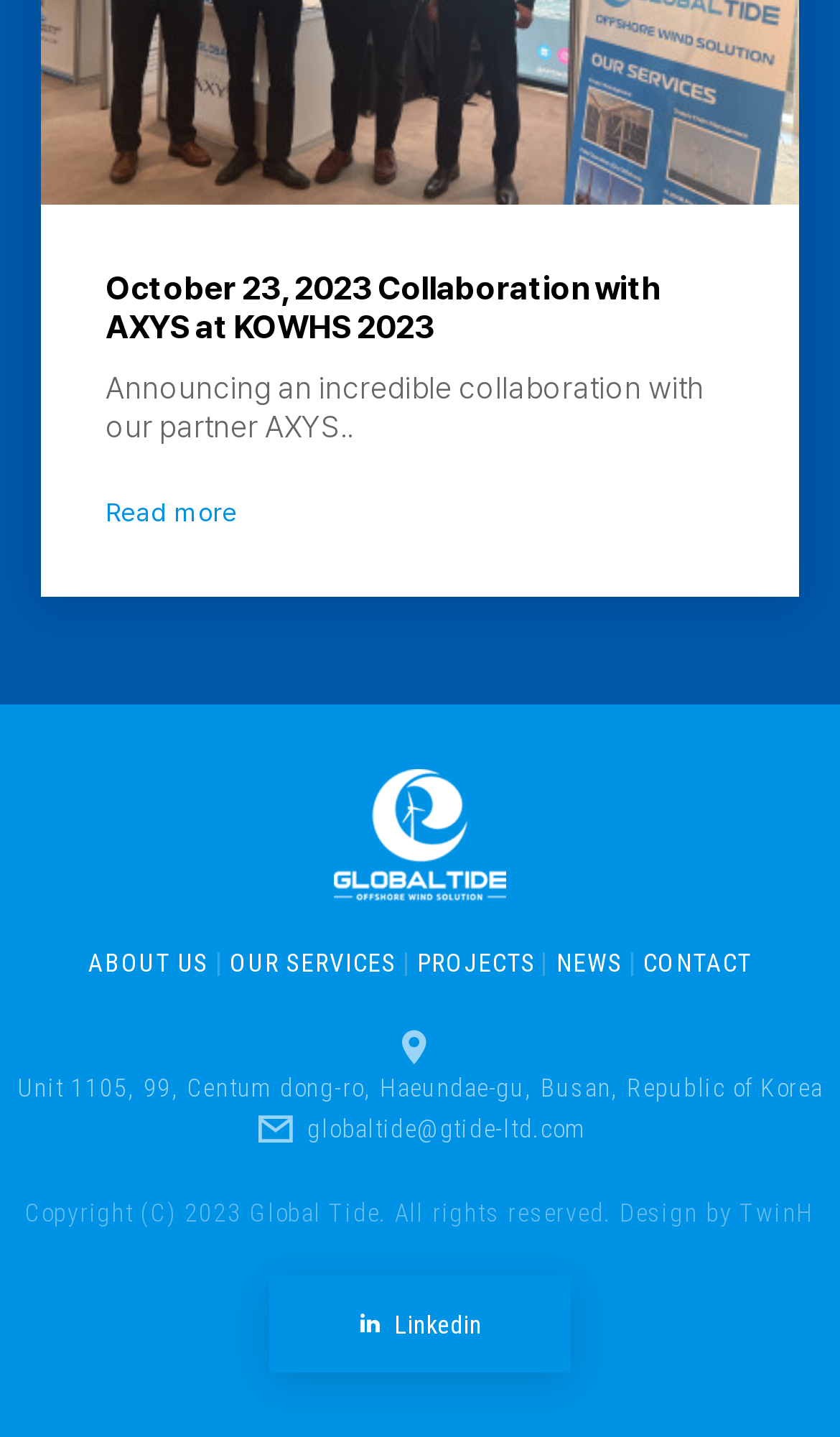Locate the bounding box of the UI element described by: "ABOUT US" in the given webpage screenshot.

[0.105, 0.66, 0.248, 0.681]